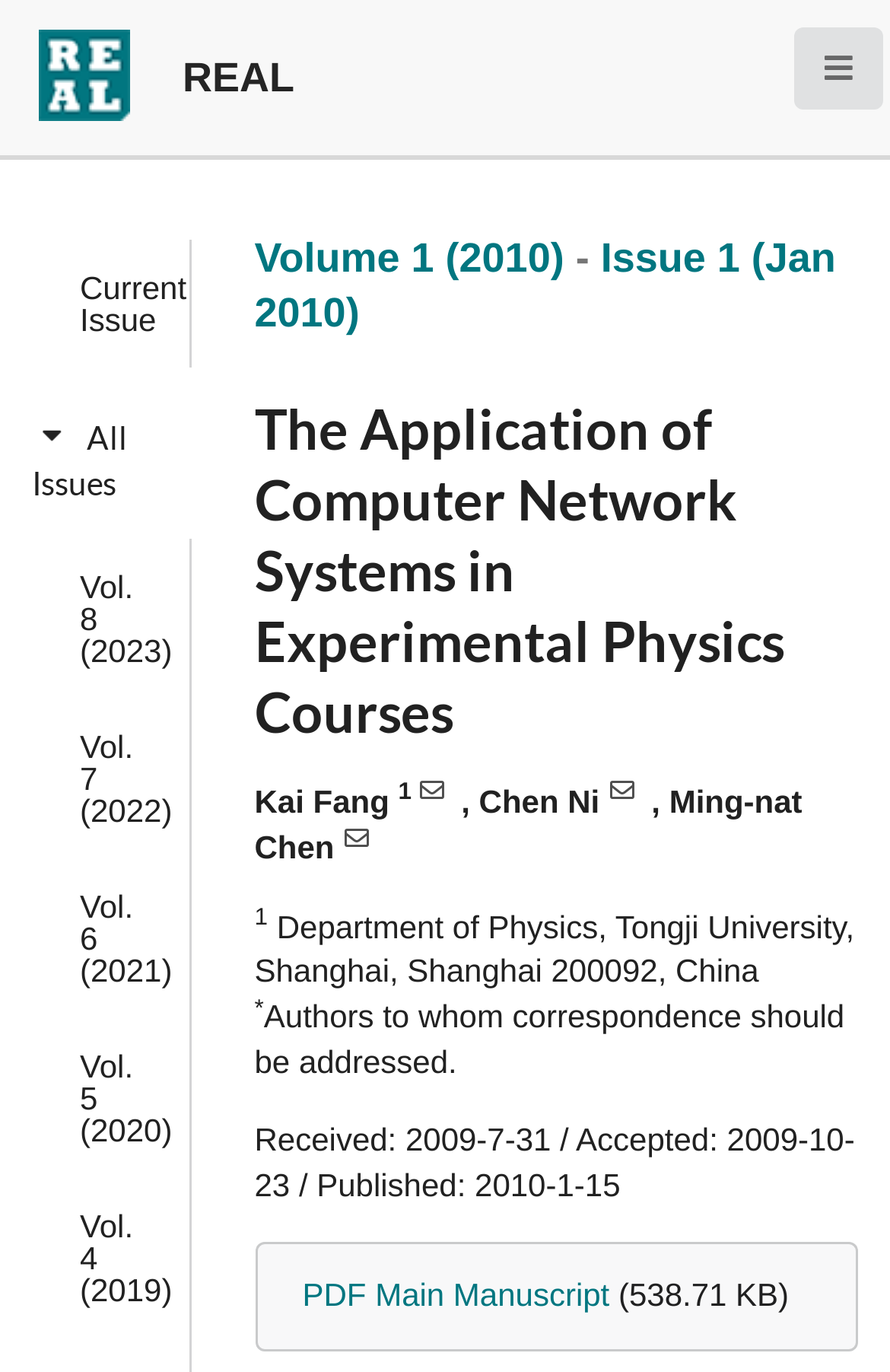Identify the bounding box coordinates of the clickable region required to complete the instruction: "Click the REAL link". The coordinates should be given as four float numbers within the range of 0 and 1, i.e., [left, top, right, bottom].

[0.0, 0.0, 0.374, 0.116]